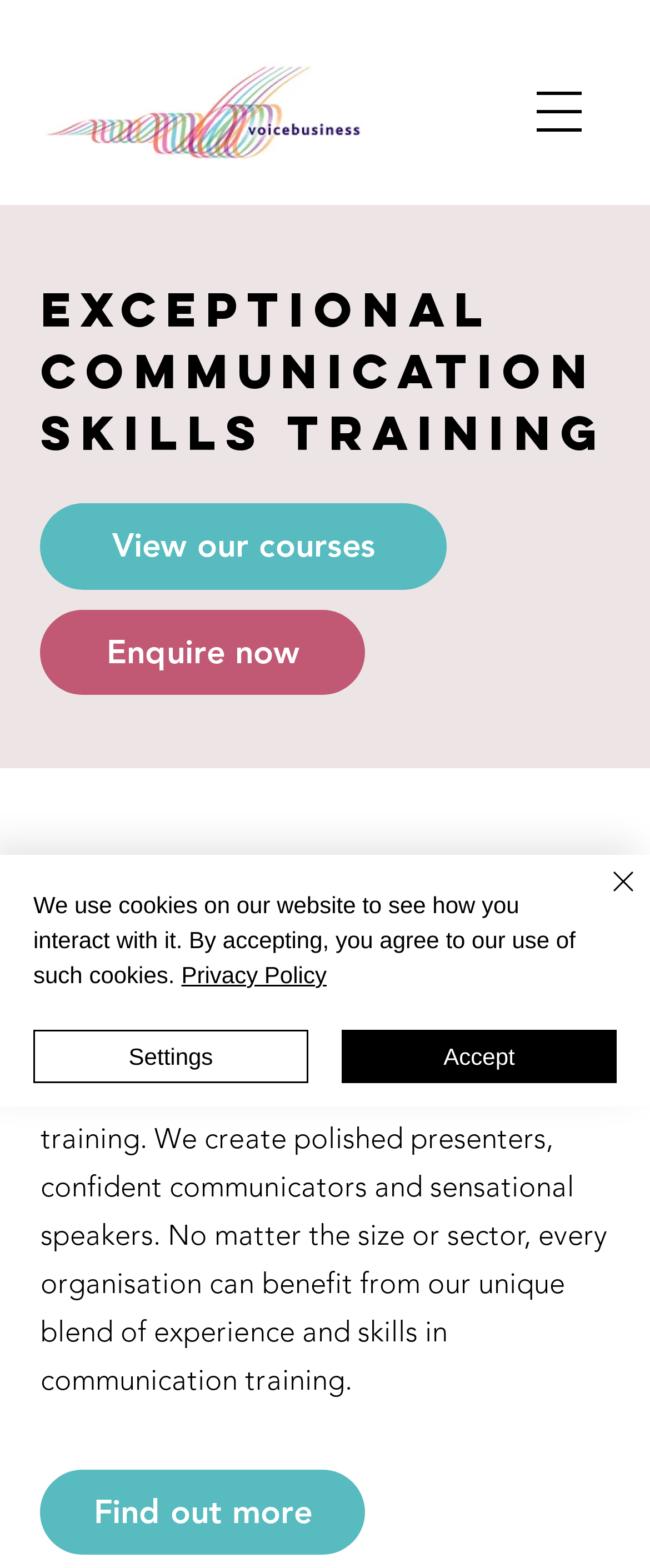Can you find and generate the webpage's heading?

exceptional communication skills training